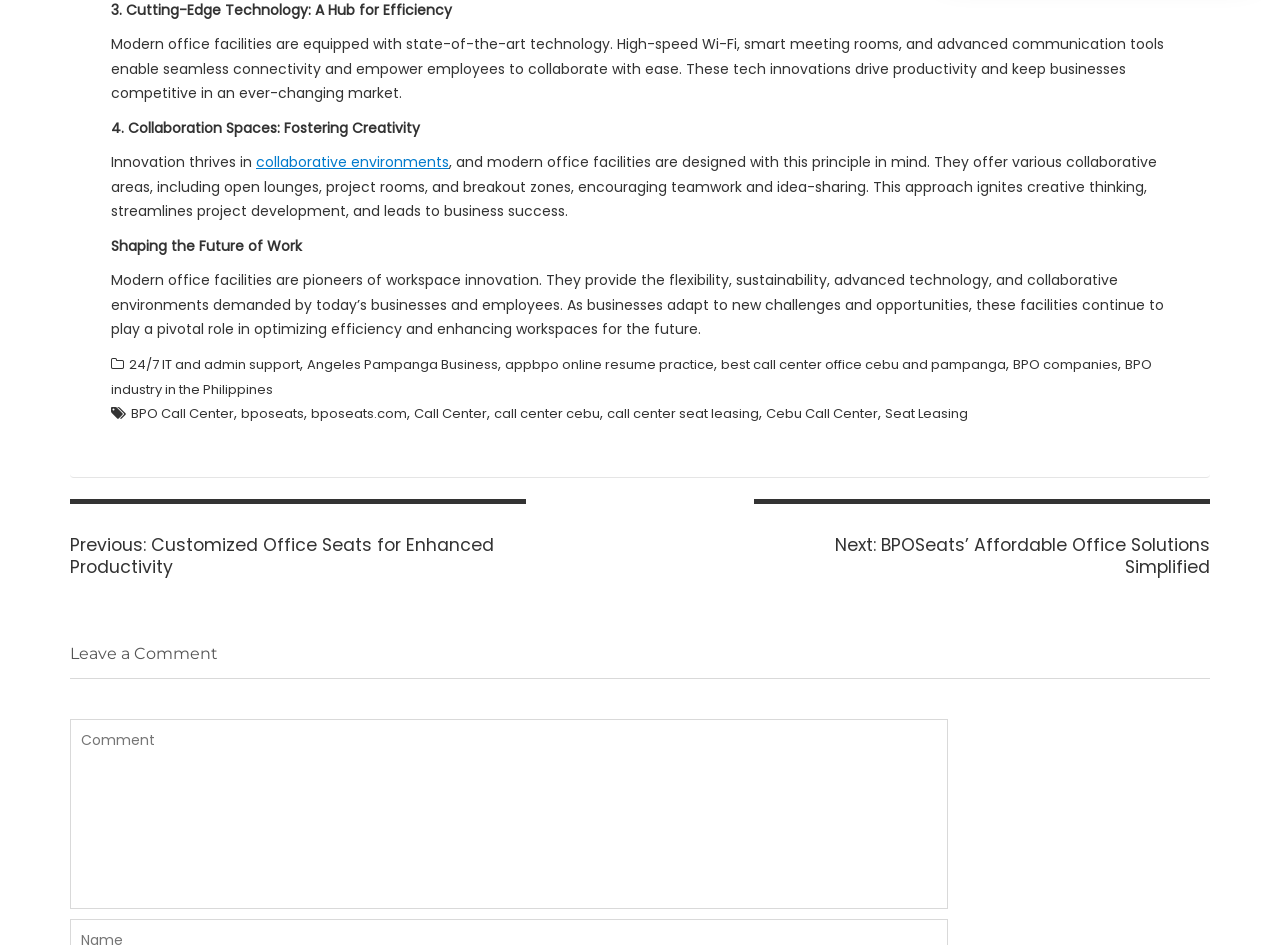Highlight the bounding box coordinates of the element you need to click to perform the following instruction: "Click on '24/7 IT and admin support'."

[0.101, 0.375, 0.234, 0.396]